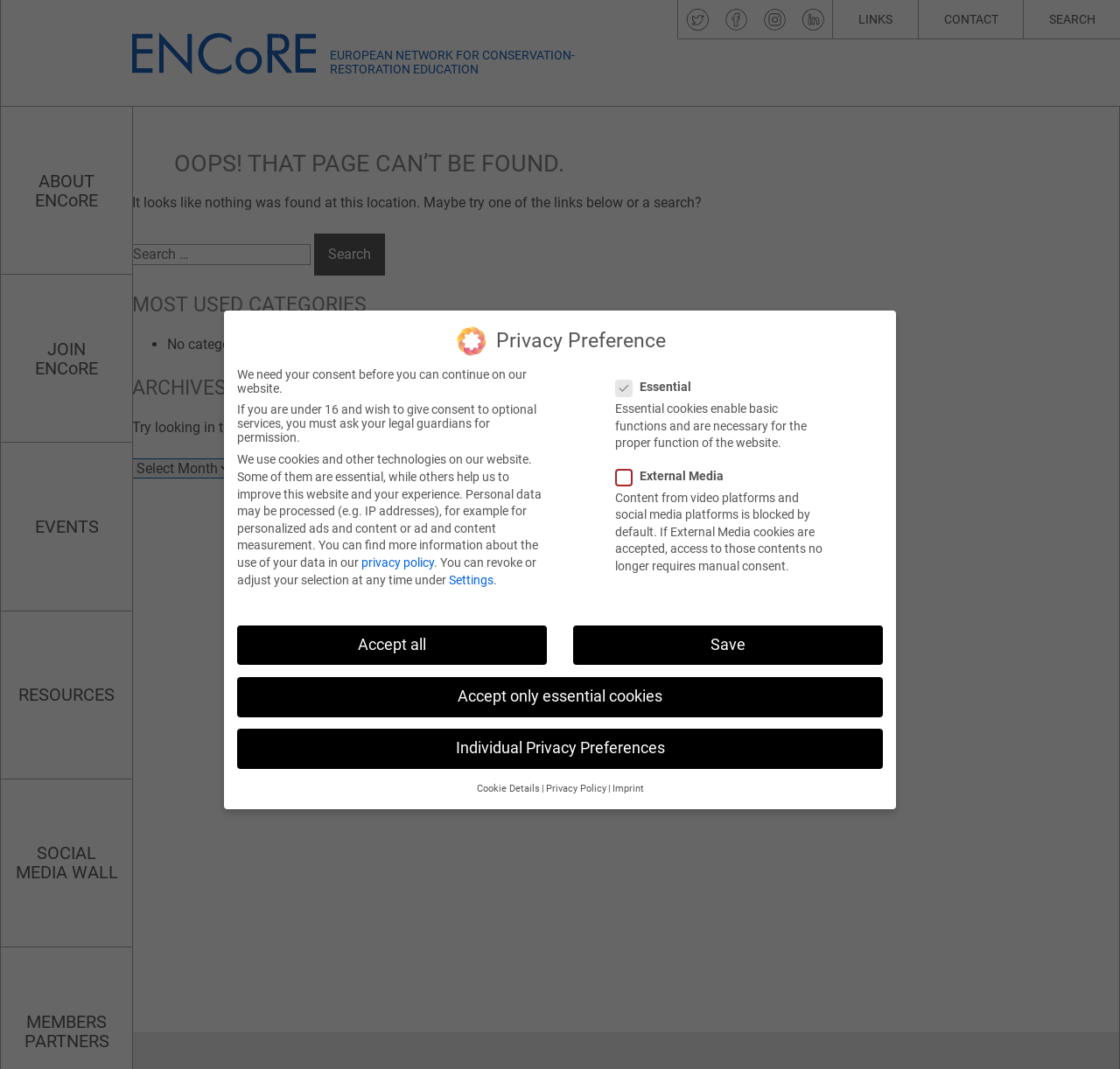Please identify the bounding box coordinates of the element on the webpage that should be clicked to follow this instruction: "Go to ABOUT ENCoRE". The bounding box coordinates should be given as four float numbers between 0 and 1, formatted as [left, top, right, bottom].

[0.012, 0.16, 0.106, 0.196]